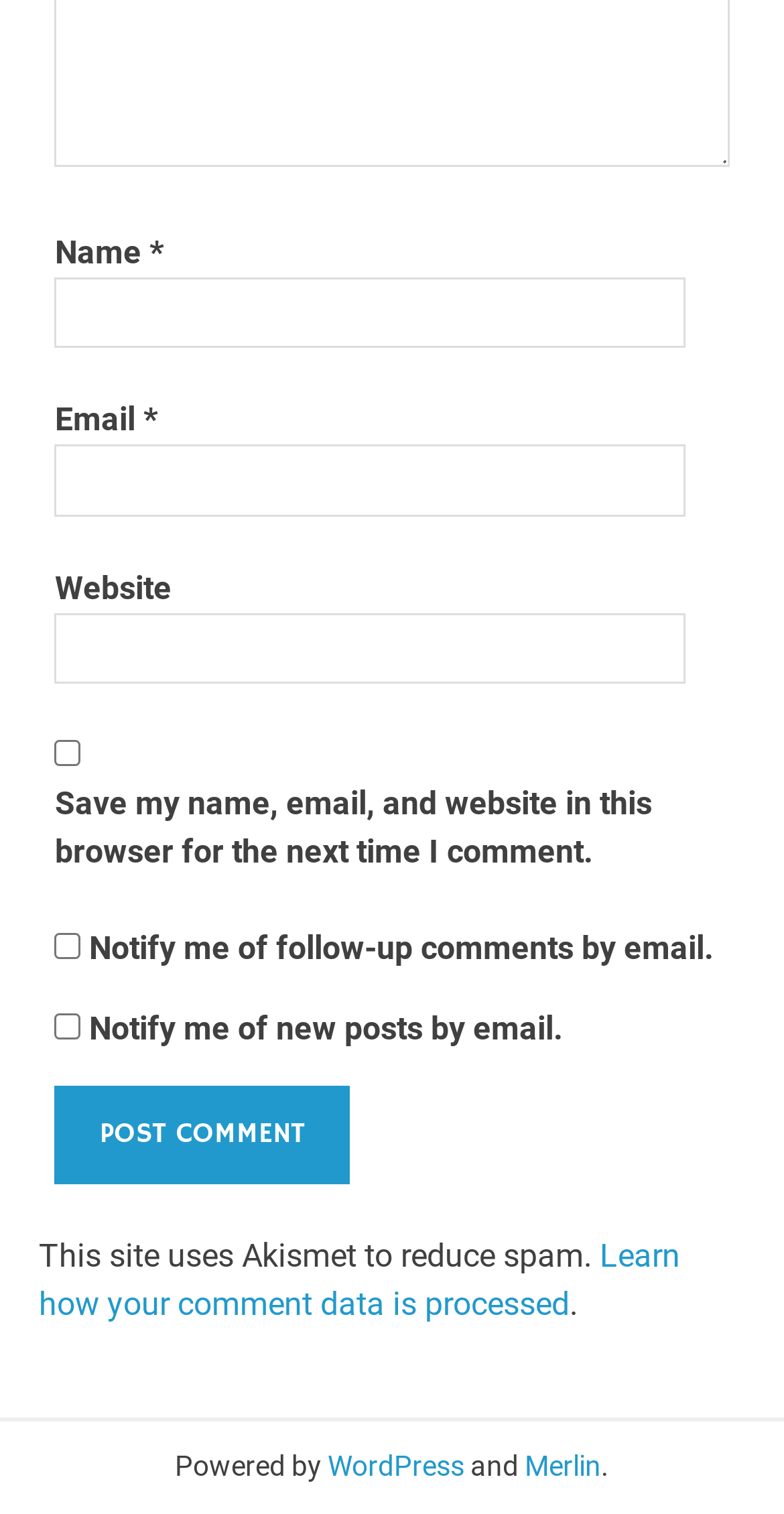What is the name of the software used to power this website?
Utilize the image to construct a detailed and well-explained answer.

The website is powered by WordPress, as indicated by the link 'WordPress' at the bottom of the page, along with the text 'Powered by' and another link 'Merlin'.